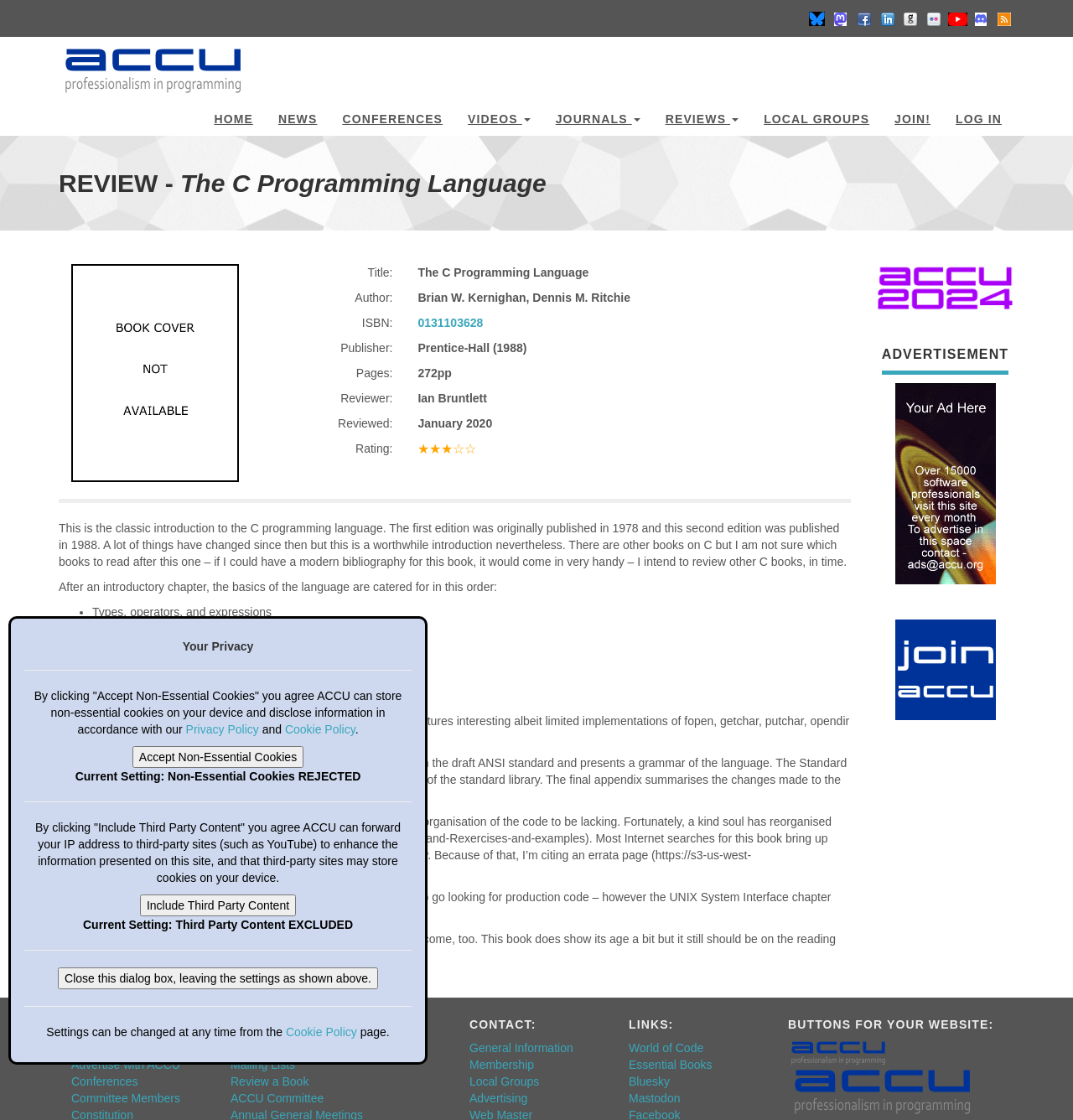Identify the bounding box coordinates of the clickable region to carry out the given instruction: "Click on the 'HOME' link".

[0.188, 0.088, 0.248, 0.121]